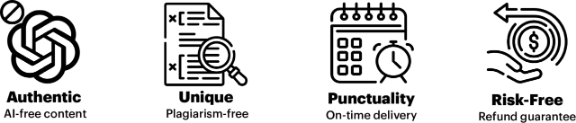Present an elaborate depiction of the scene captured in the image.

The image presents four key values emphasized by University Homework Help for students seeking academic support with their master's dissertation. Each value is represented by an icon along with a descriptive label beneath it. 

1. **Authentic**: Symbolized by a knot, this value highlights the assurance of AI-free content, emphasizing originality and personal touch in the work provided.
   
2. **Unique**: Depicted with a document and magnifying glass, this signifies a commitment to plagiarism-free submissions, ensuring the originality of every assignment.

3. **Punctuality**: Illustrated by a calendar and clock, this value underscores the guarantee of on-time delivery, reassuring students of meeting their deadlines consistently.

4. **Risk-Free**: Represented by a hand returning money, this assures students of a refund guarantee, emphasizing a commitment to customer satisfaction and trustworthiness in service.

These values collectively portray University Homework Help's dedication to providing high-quality, reliable assistance for students tackling their academic challenges.